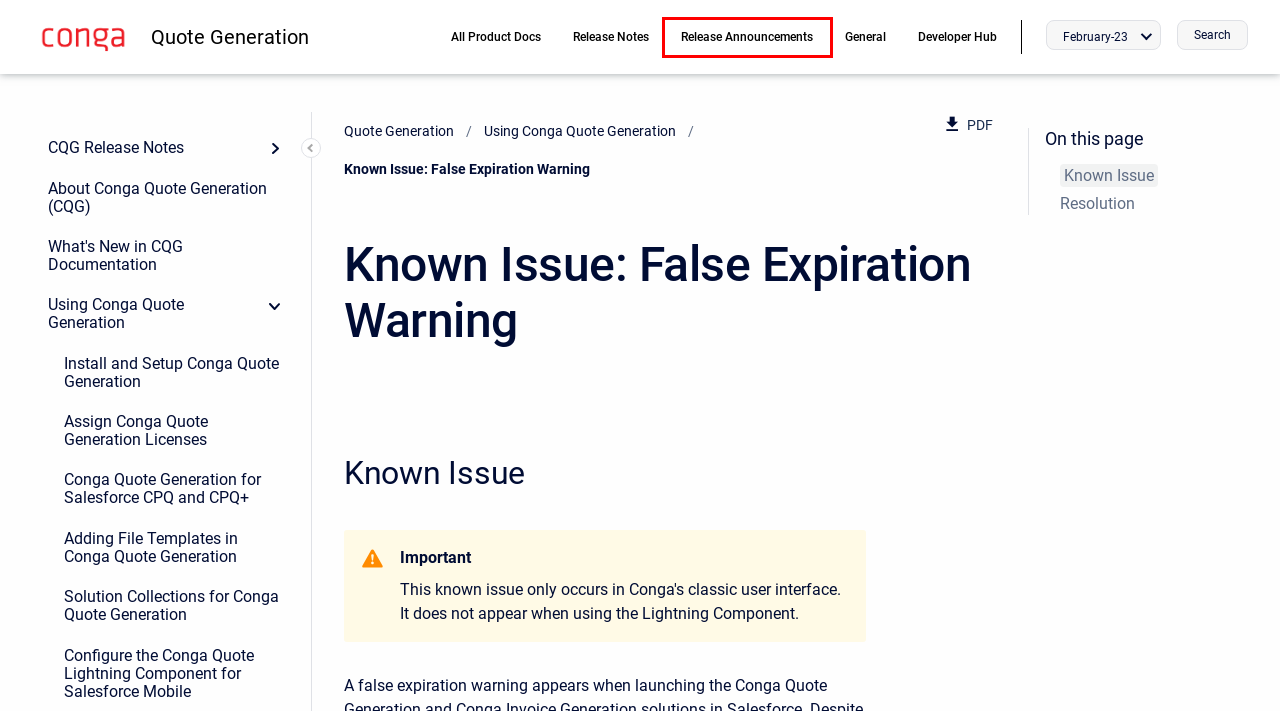You have received a screenshot of a webpage with a red bounding box indicating a UI element. Please determine the most fitting webpage description that matches the new webpage after clicking on the indicated element. The choices are:
A. All Product Documentation
B. Release Announcements
C. General
D. Documentation Archive
E. Confluence | Your Remote-Friendly Team Workspace | Atlassian
F. Conga Developer Portal
G. Scroll Apps for Confluence
H. Support for Conga Products | Conga solutions

B